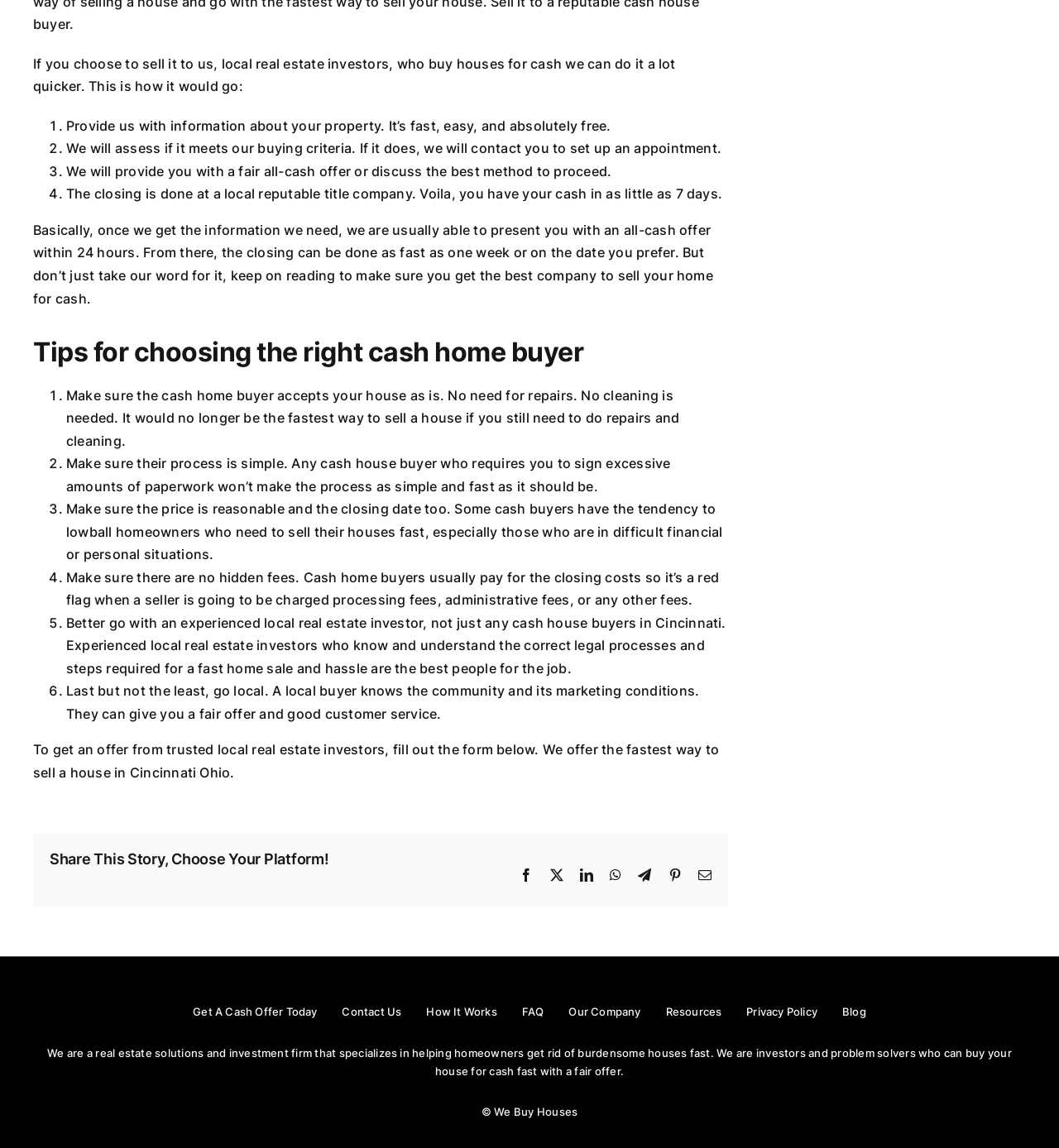Respond to the following question with a brief word or phrase:
What should homeowners ensure when choosing a cash home buyer?

Six tips